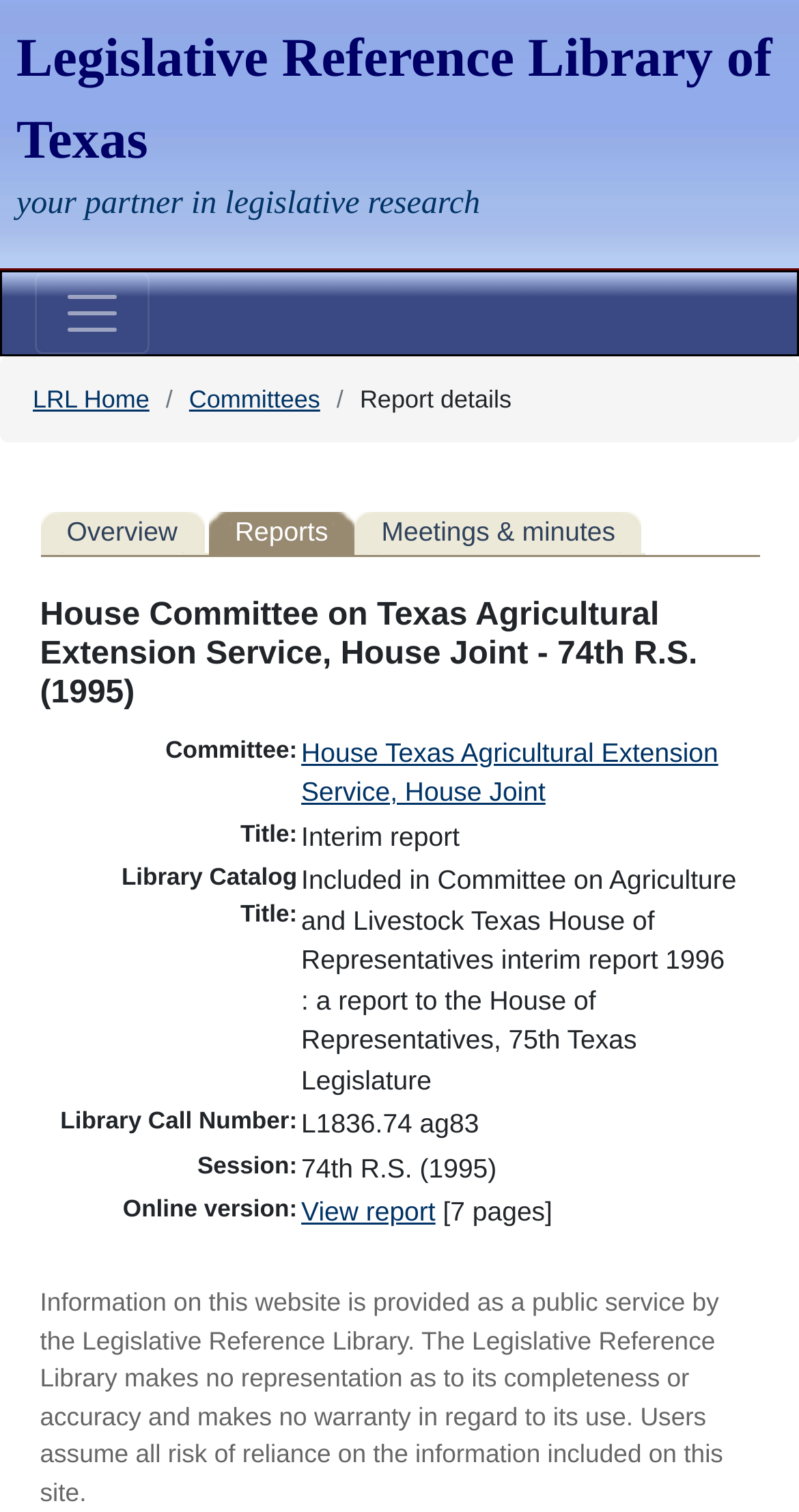What is the library call number of the report?
Give a one-word or short-phrase answer derived from the screenshot.

L1836.74 ag83